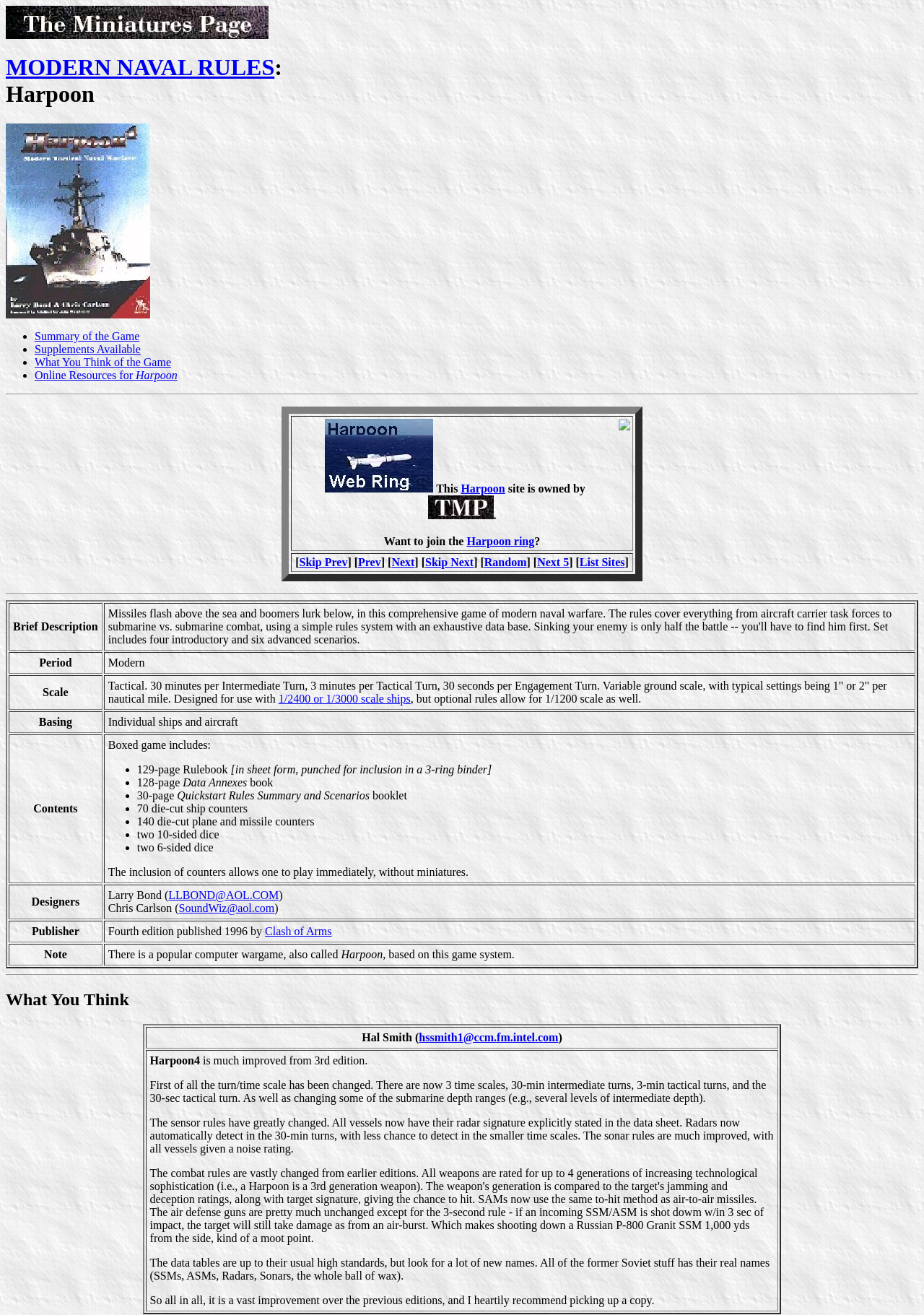Please provide the bounding box coordinate of the region that matches the element description: Skip Prev. Coordinates should be in the format (top-left x, top-left y, bottom-right x, bottom-right y) and all values should be between 0 and 1.

[0.324, 0.423, 0.376, 0.432]